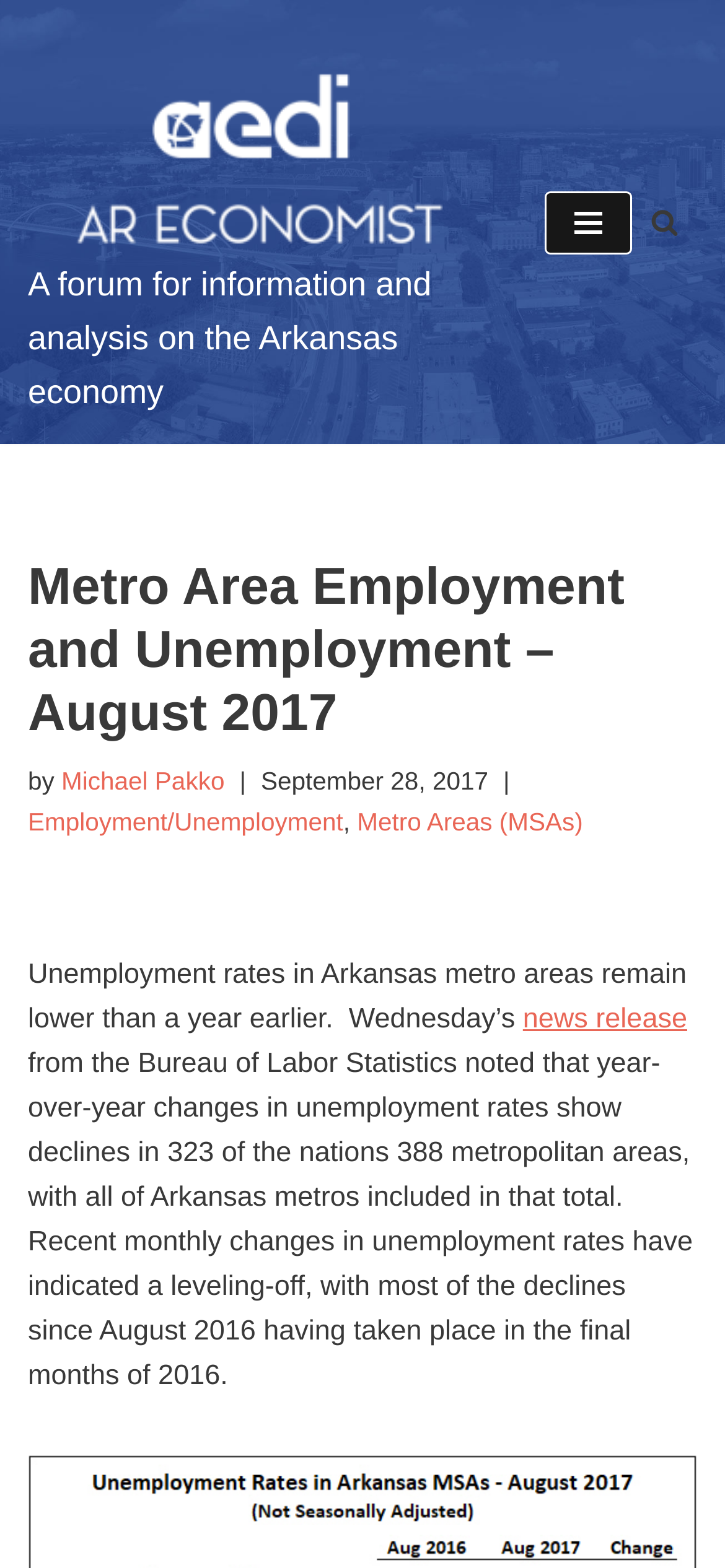What is the name of the forum?
Refer to the image and respond with a one-word or short-phrase answer.

Arkansas Economist